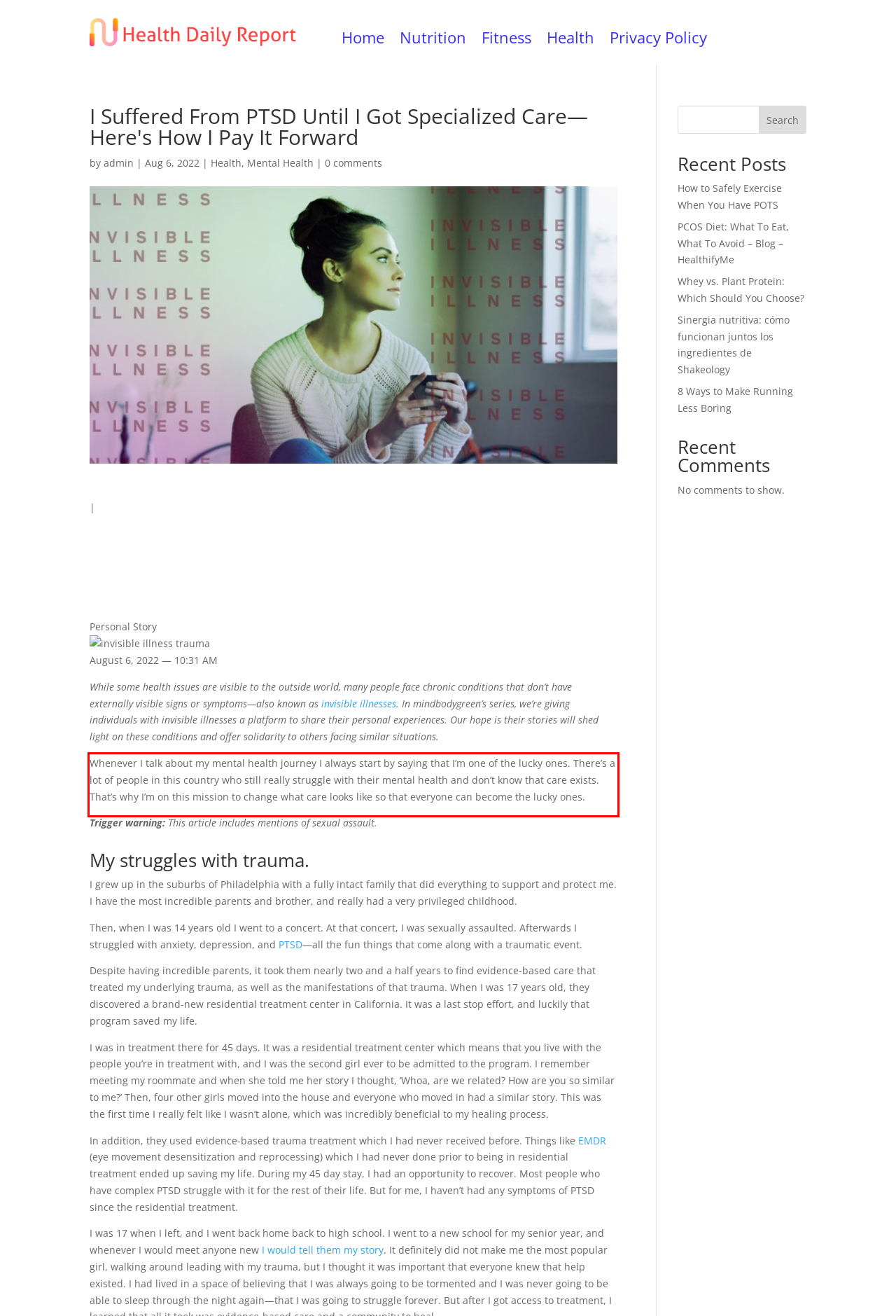Observe the screenshot of the webpage, locate the red bounding box, and extract the text content within it.

Whenever I talk about my mental health journey I always start by saying that I’m one of the lucky ones. There’s a lot of people in this country who still really struggle with their mental health and don’t know that care exists. That’s why I’m on this mission to change what care looks like so that everyone can become the lucky ones.